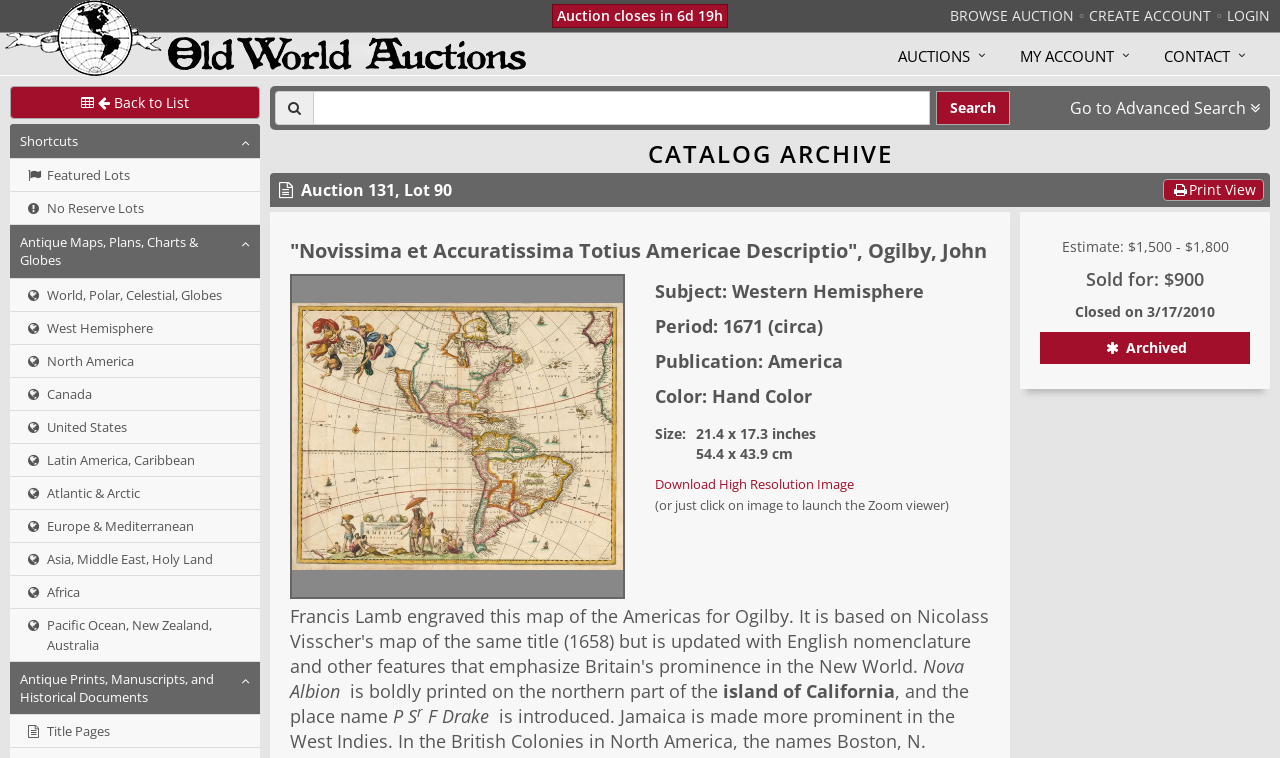From the webpage screenshot, predict the bounding box of the UI element that matches this description: "Contact".

[0.894, 0.049, 0.984, 0.102]